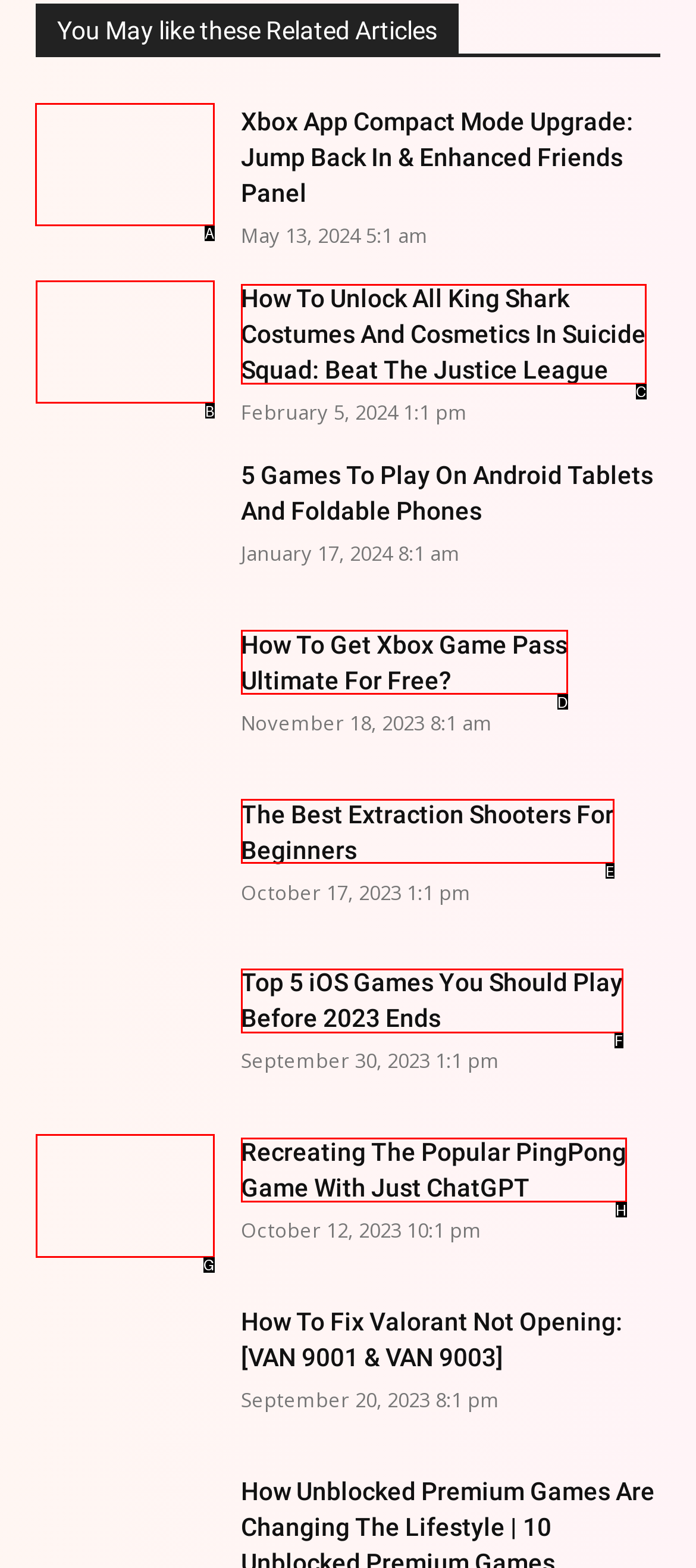Identify the correct HTML element to click to accomplish this task: Click on the 'Compact Mode continues evolving in the Xbox App on PC - Xbox Wire' article
Respond with the letter corresponding to the correct choice.

A